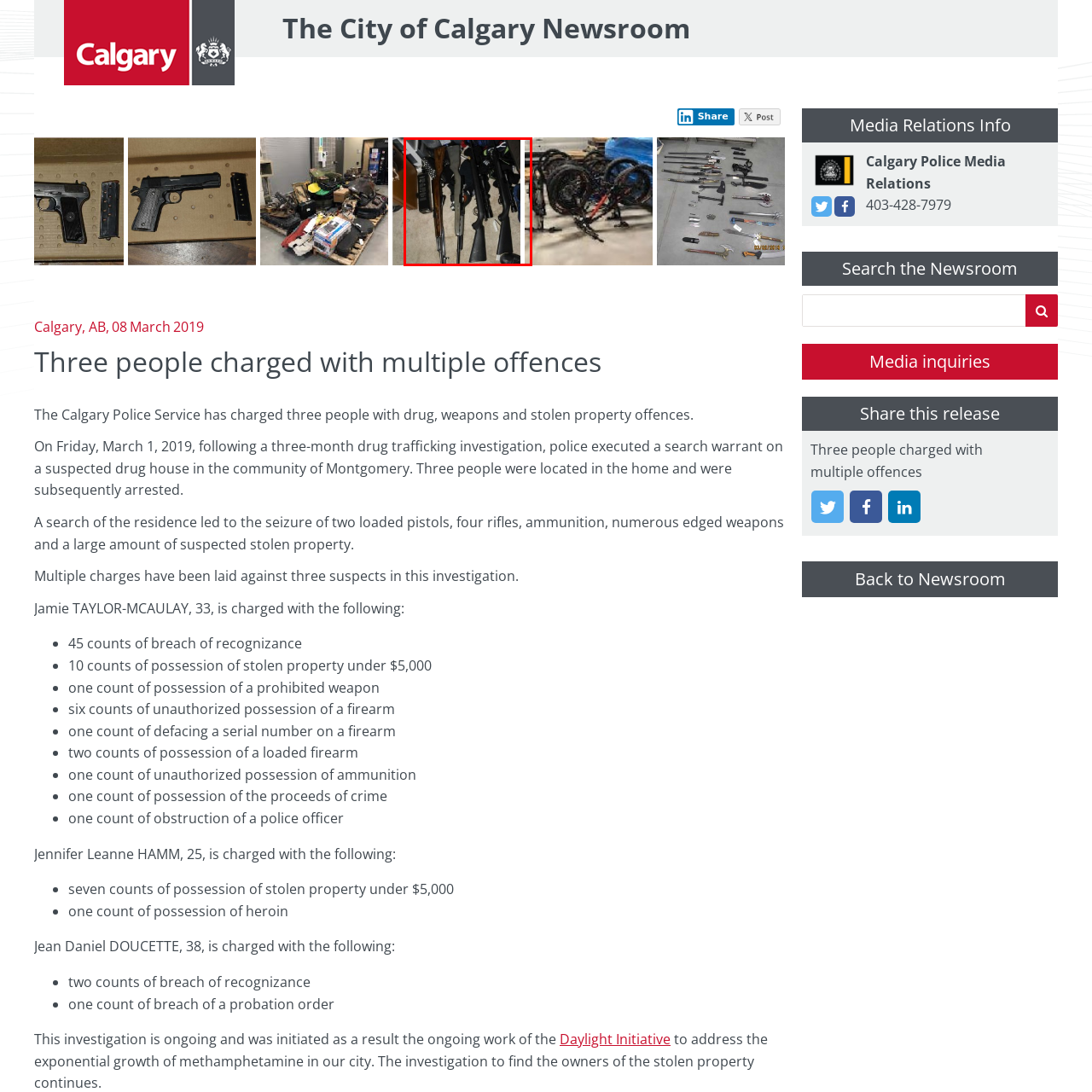Please examine the image within the red bounding box and provide an answer to the following question using a single word or phrase:
How many individuals were charged in the investigation?

Three